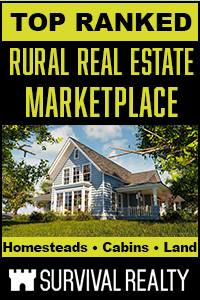Kindly respond to the following question with a single word or a brief phrase: 
What is the name of the real estate marketplace?

Survival Realty